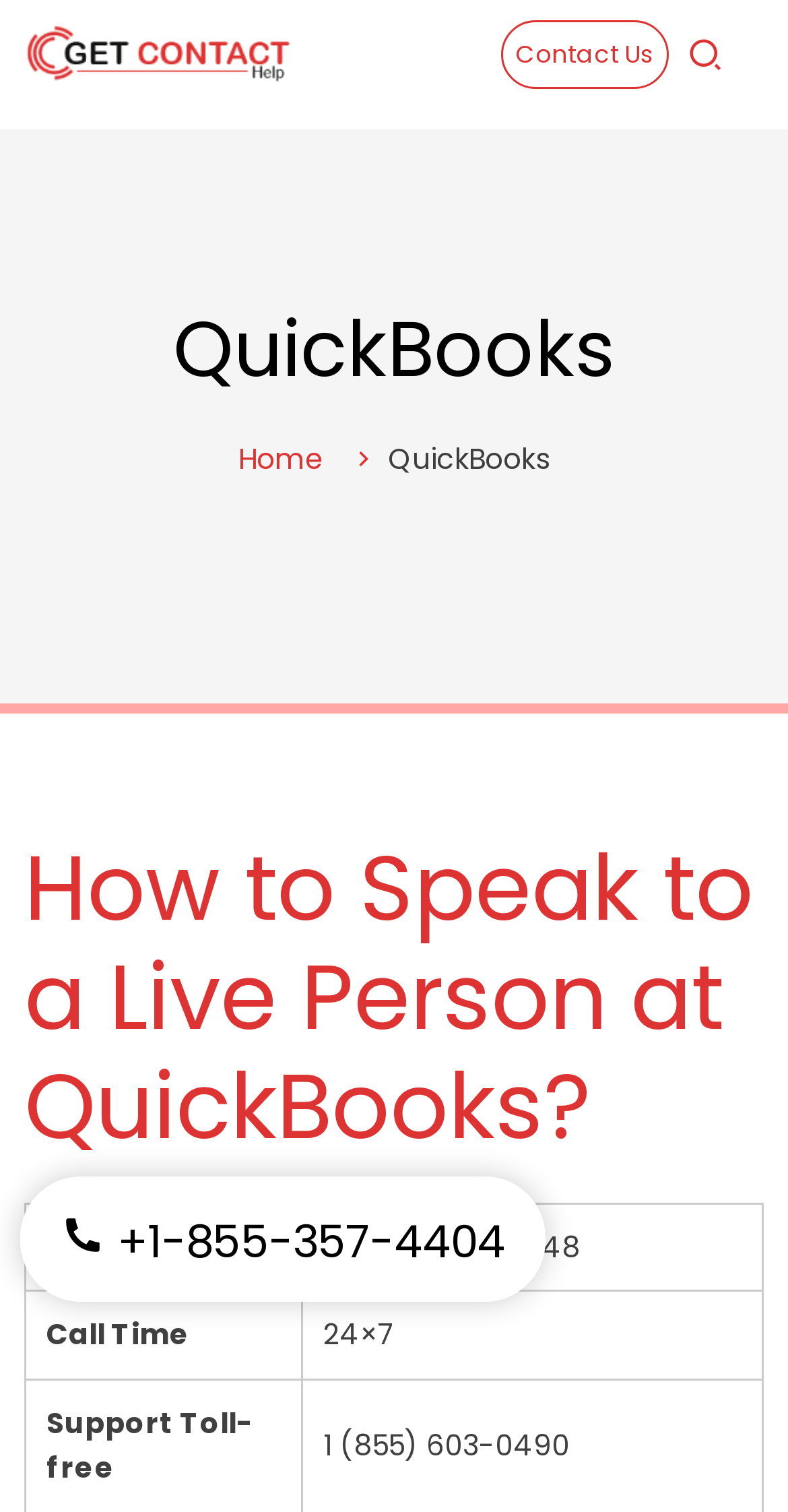Can you look at the image and give a comprehensive answer to the question:
What is the name of the website?

I found the name of the website by looking at the link element with the text 'Get Contact Help' which is located at the top of the webpage.